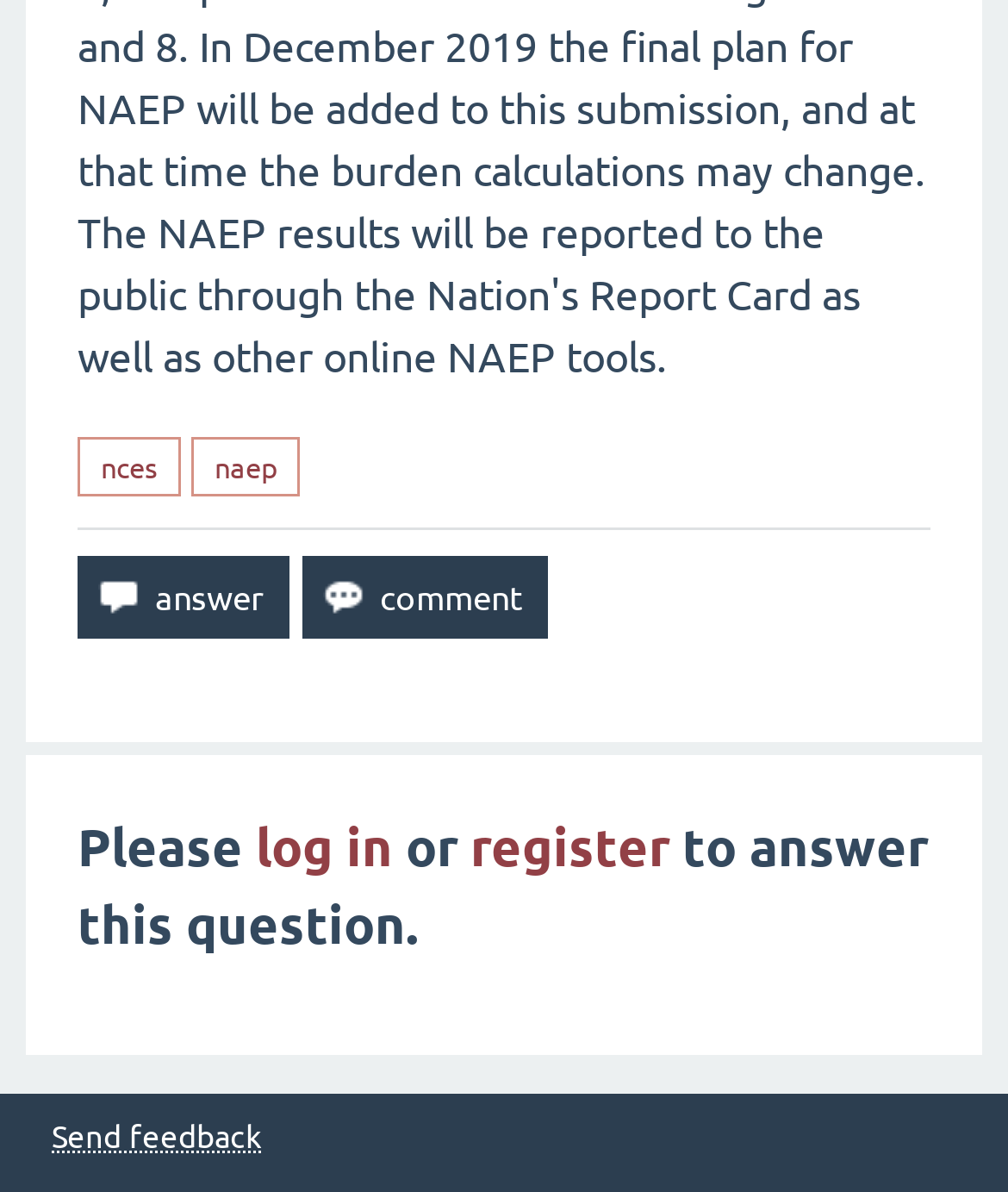Please provide a brief answer to the question using only one word or phrase: 
How many buttons are on the webpage?

2